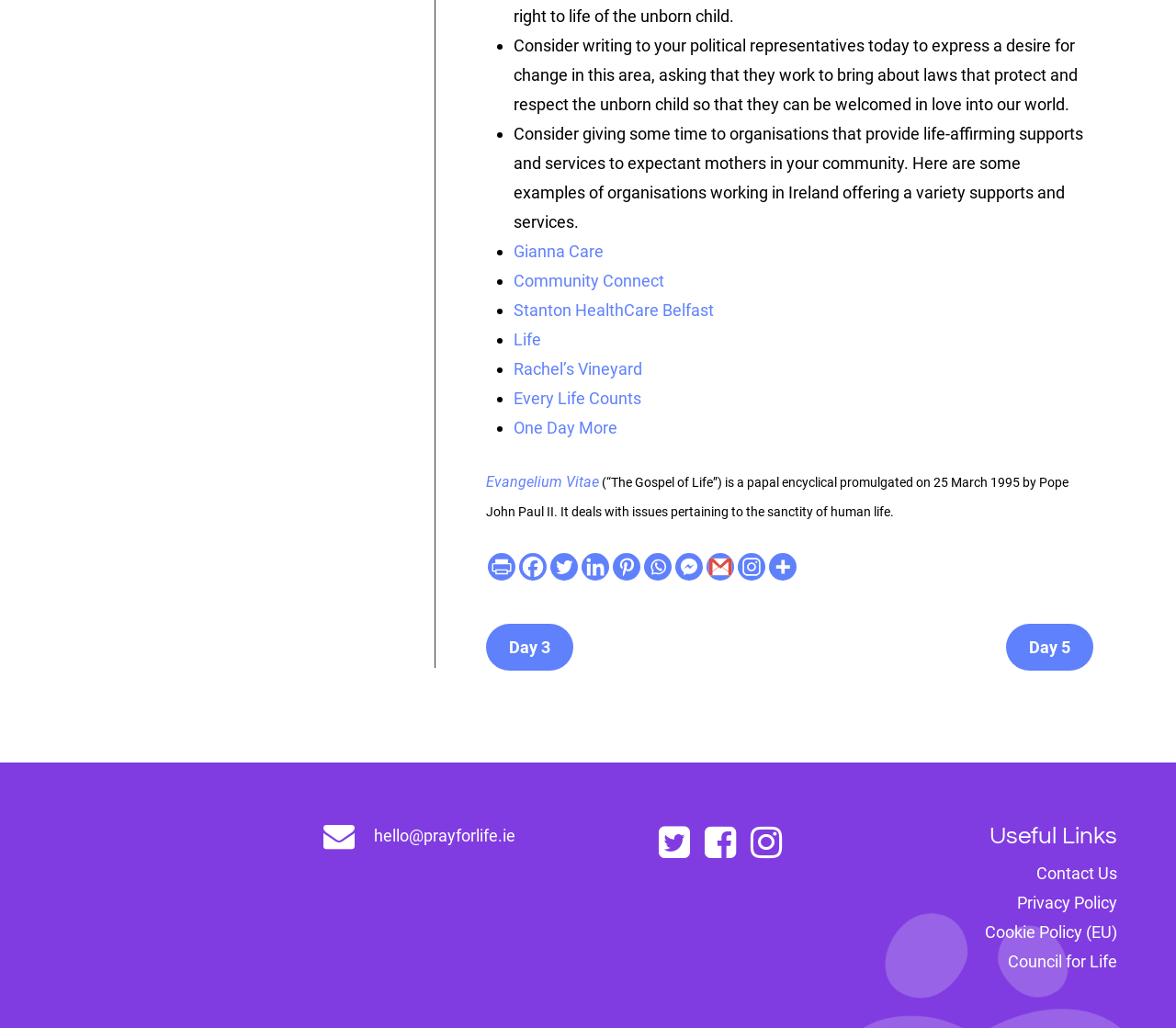Can you determine the bounding box coordinates of the area that needs to be clicked to fulfill the following instruction: "Click on the link to Gianna Care"?

[0.437, 0.235, 0.514, 0.253]